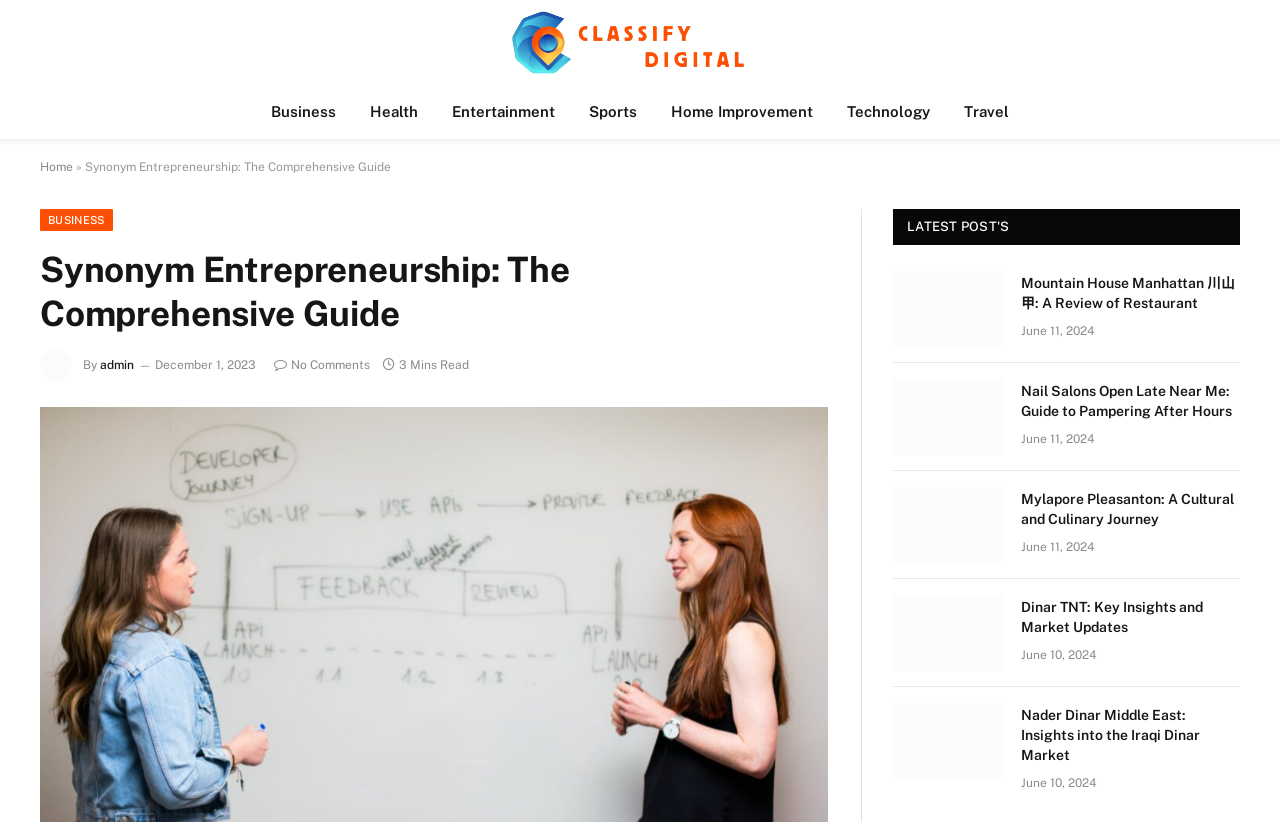What is the date of the article 'Mountain House Manhattan 川山甲: A Review of Restaurant'?
Using the information presented in the image, please offer a detailed response to the question.

The date of the article 'Mountain House Manhattan 川山甲: A Review of Restaurant' is mentioned as 'June 11, 2024' in the time element with a bounding box of [0.798, 0.394, 0.855, 0.411].